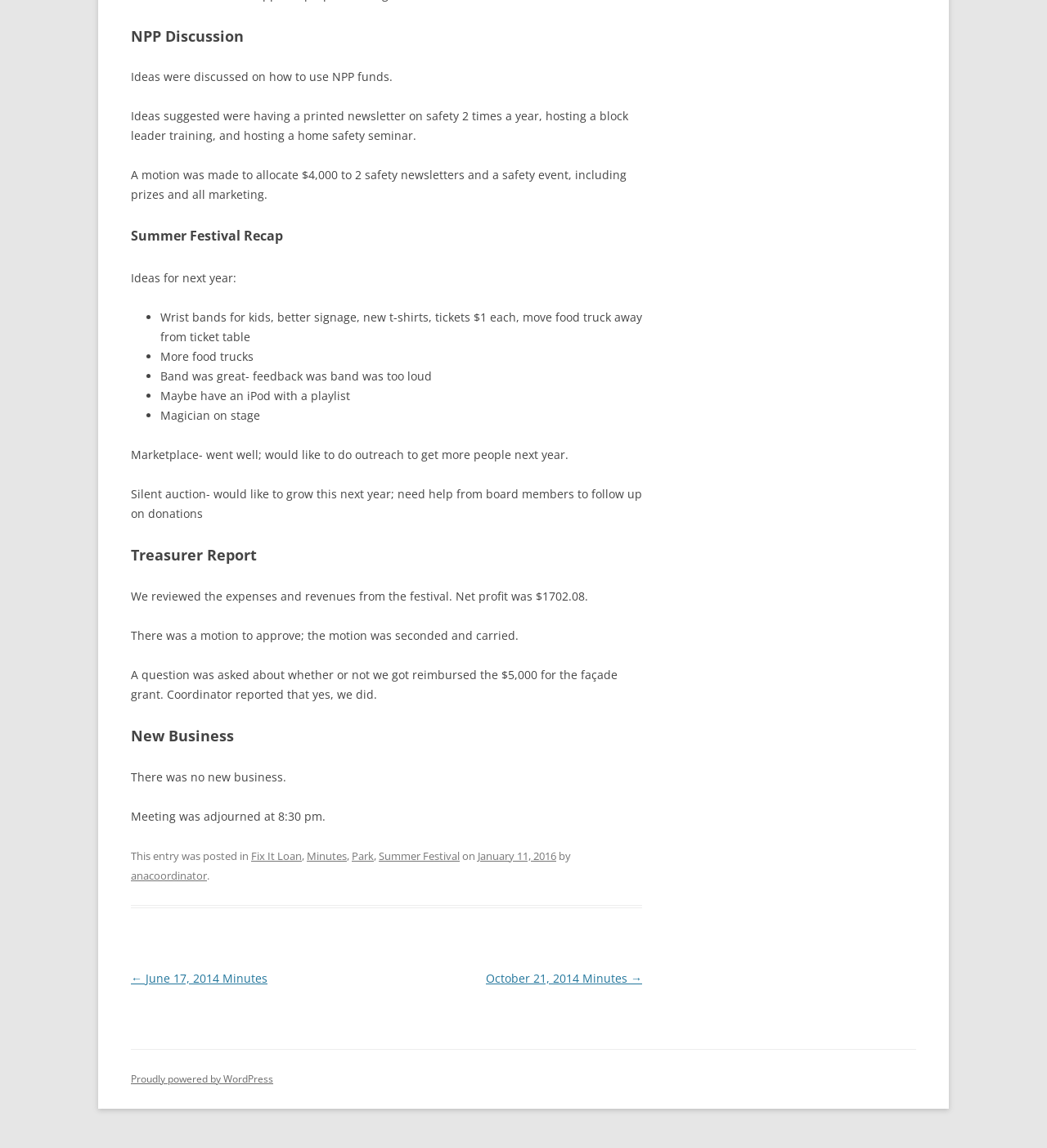Determine the bounding box coordinates for the clickable element required to fulfill the instruction: "Go to 'October 21, 2014 Minutes'". Provide the coordinates as four float numbers between 0 and 1, i.e., [left, top, right, bottom].

[0.464, 0.845, 0.613, 0.859]